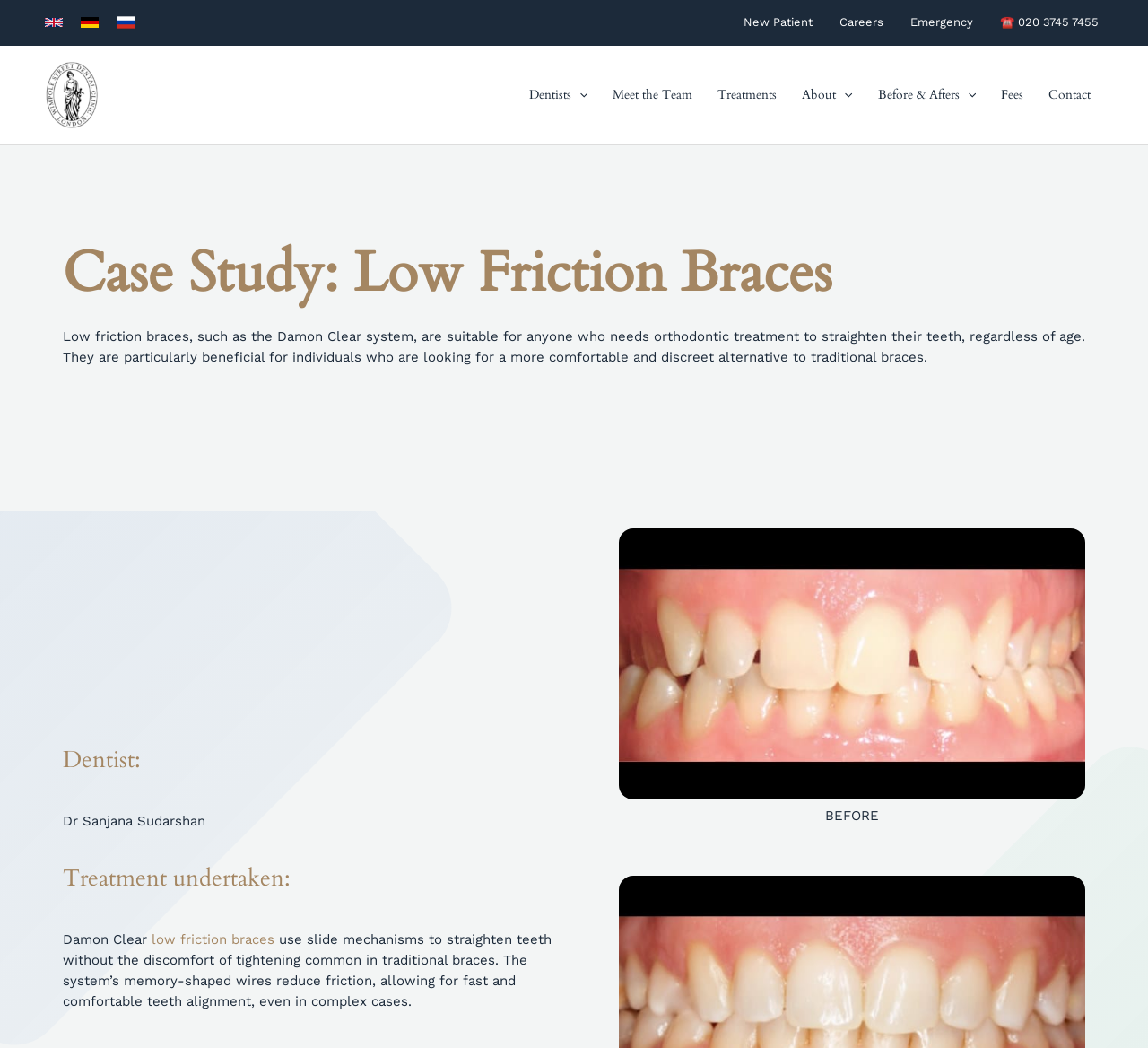What is the phone number to contact the clinic?
Look at the screenshot and respond with one word or a short phrase.

020 3745 7455